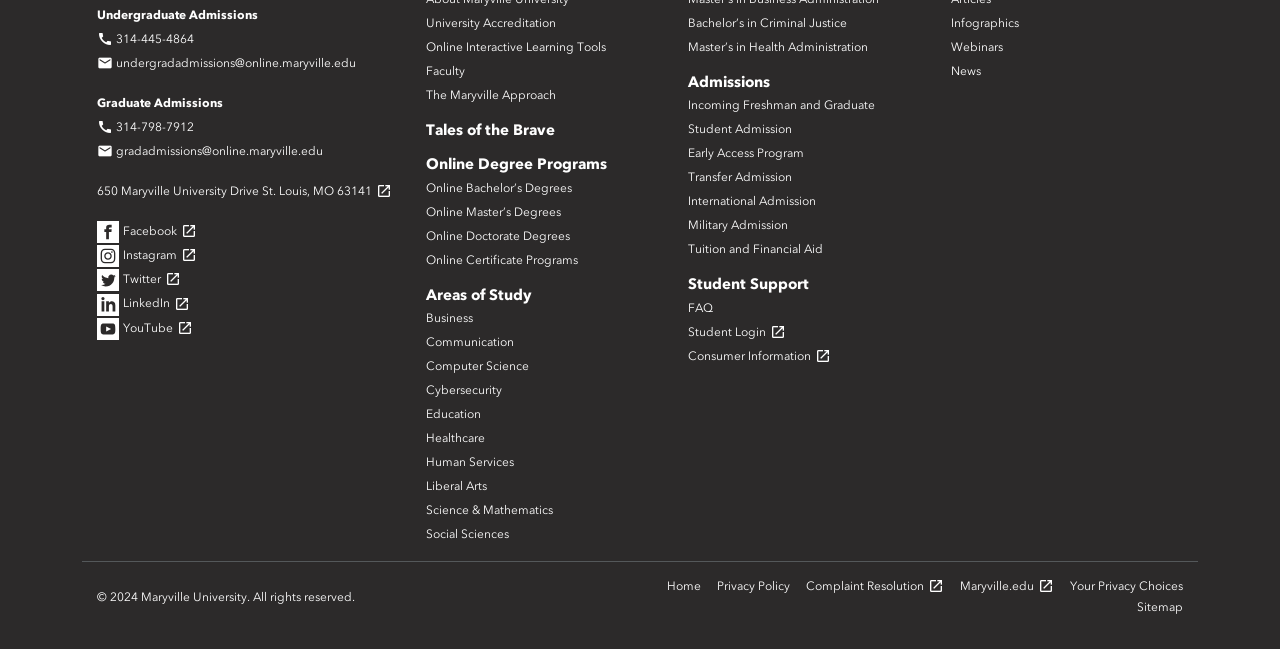Find the bounding box coordinates for the HTML element specified by: "Online Master’s Degrees".

[0.333, 0.316, 0.438, 0.337]